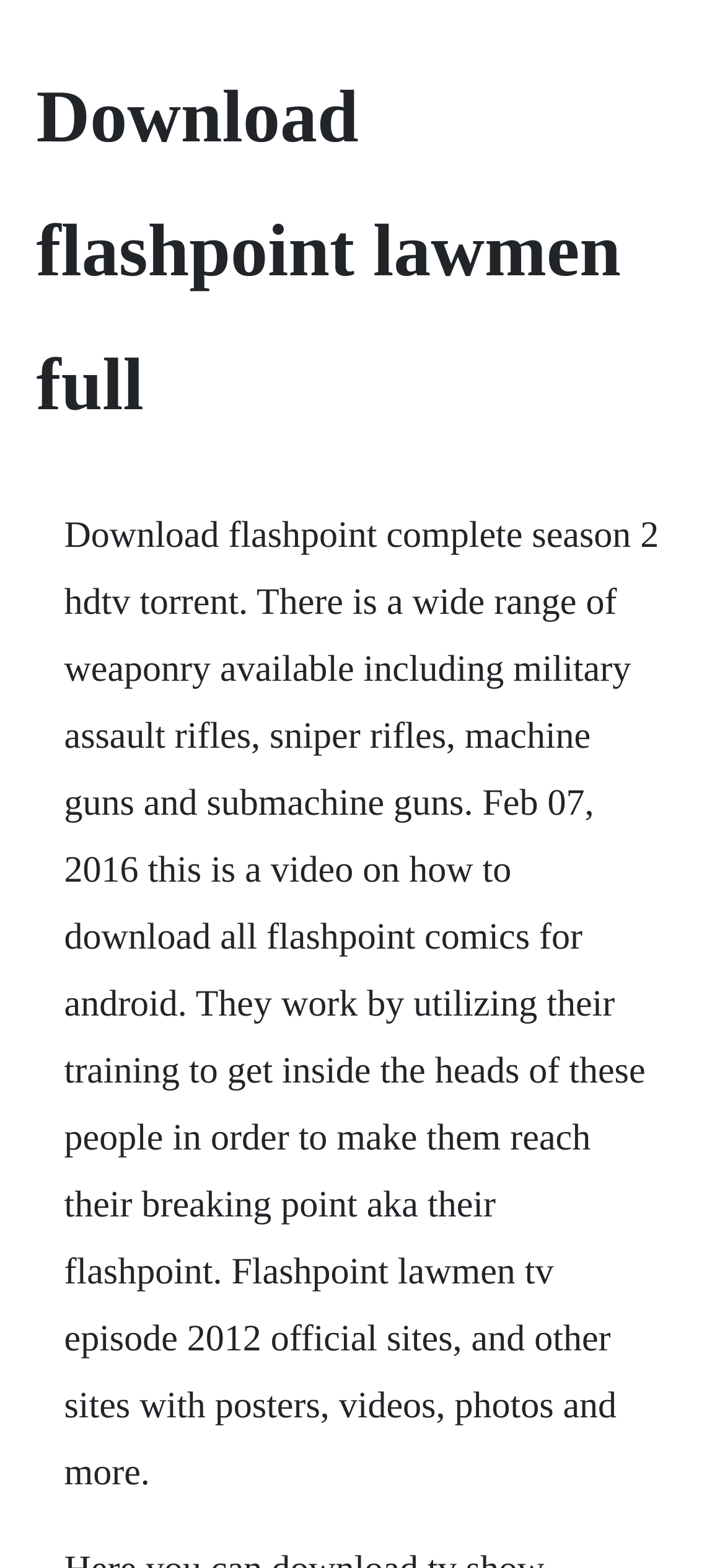Please extract the title of the webpage.

Download flashpoint lawmen full